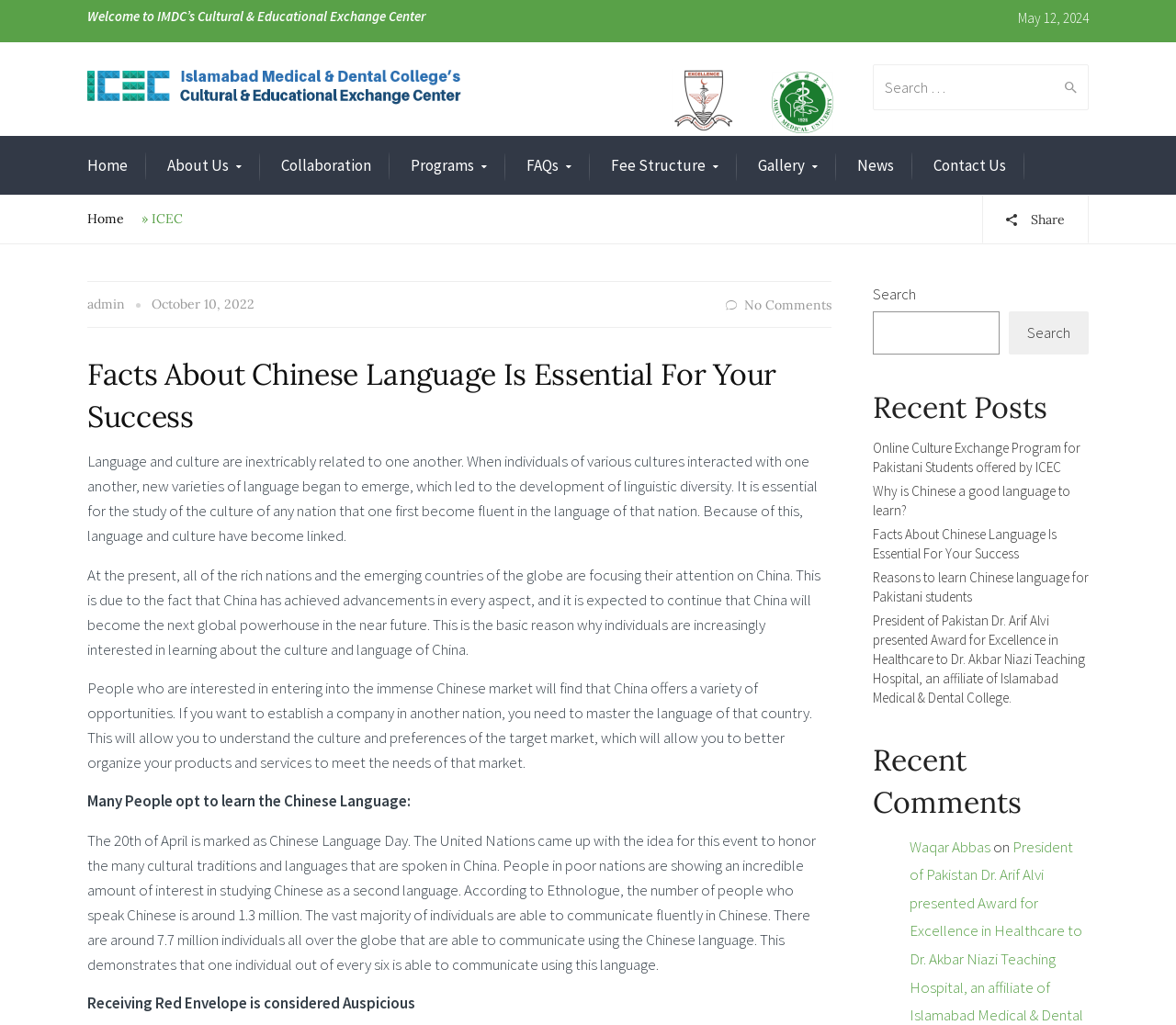Please provide the bounding box coordinates for the UI element as described: "Newspaper Strip". The coordinates must be four floats between 0 and 1, represented as [left, top, right, bottom].

None